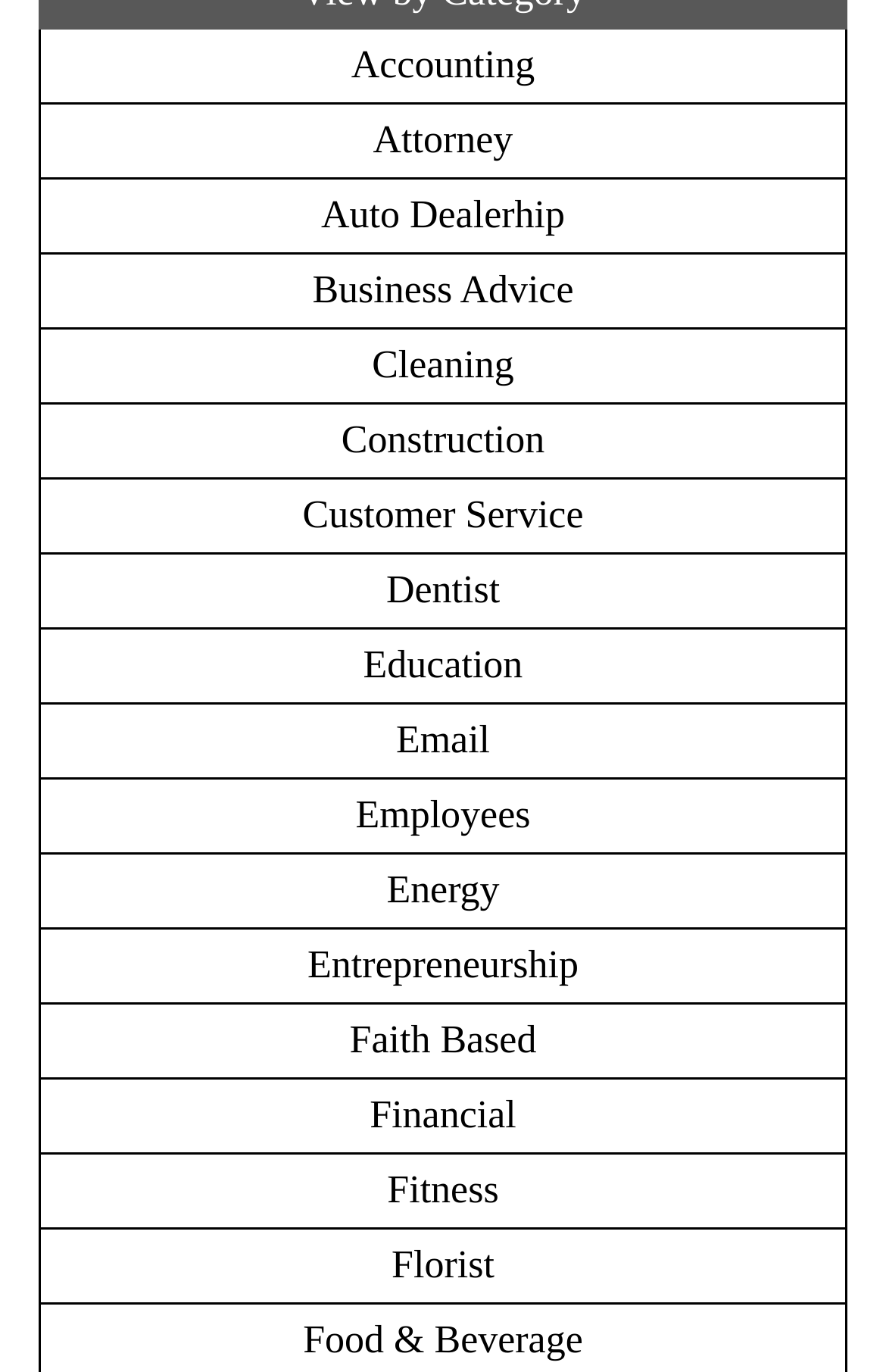Determine the bounding box coordinates of the area to click in order to meet this instruction: "Click on Accounting".

[0.396, 0.032, 0.604, 0.063]